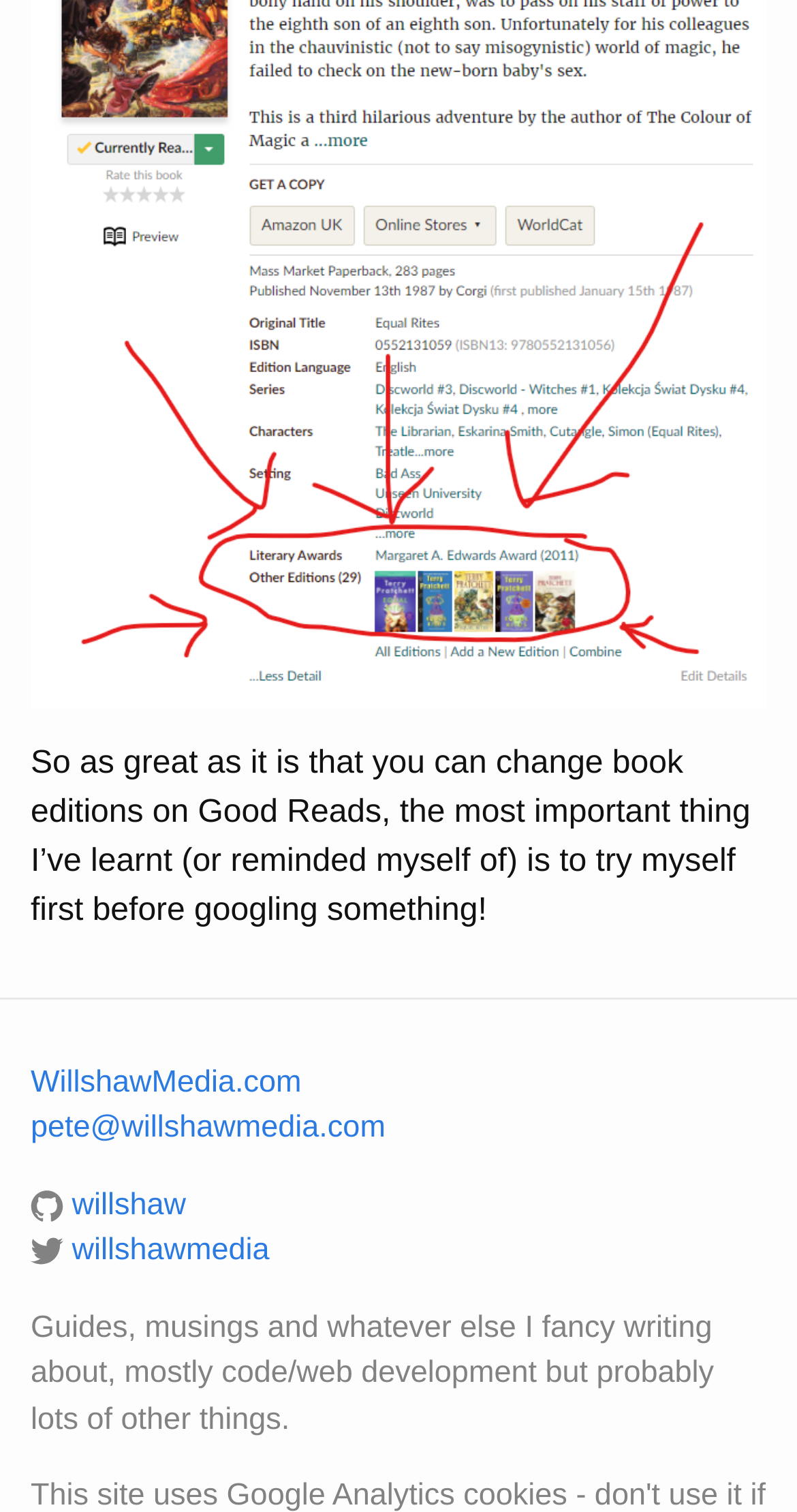What is the author's website?
Using the image, answer in one word or phrase.

WillshawMedia.com